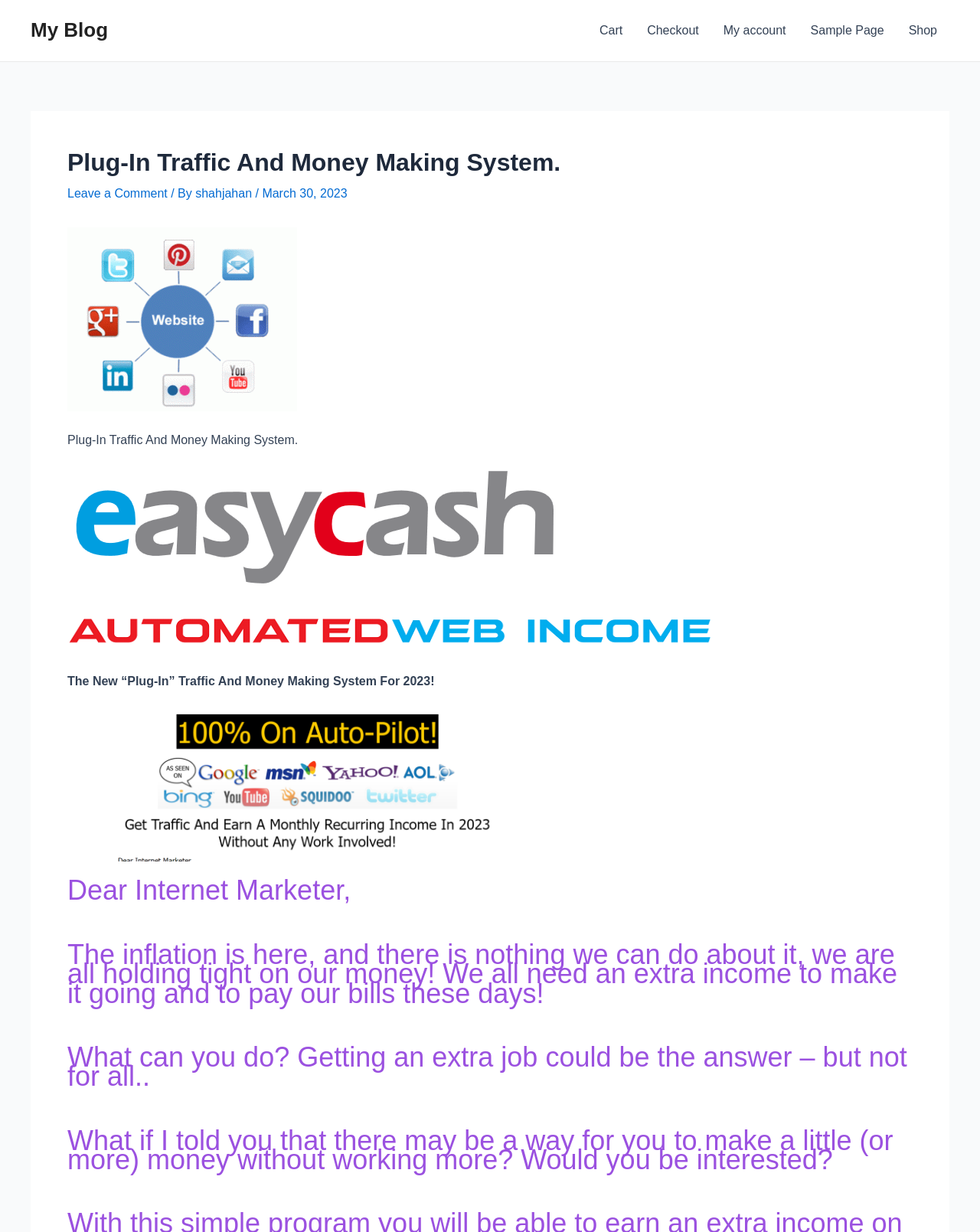Explain the features and main sections of the webpage comprehensively.

The webpage is about a "Plug-In Traffic And Money Making System" and appears to be a blog post. At the top left, there is a link to "My Blog". On the top right, there is a navigation menu with links to "Cart", "Checkout", "My account", "Sample Page", and "Shop". 

Below the navigation menu, there is a header section with a heading that matches the title of the webpage. To the right of the heading, there is a link to "Leave a Comment" and some text indicating the author and date of the post. 

The main content of the webpage starts with a brief introduction to the "Plug-In Traffic And Money Making System" and features two images, one labeled "Easy Cash" and the other labeled "Automated Web Income". 

The text then continues, addressing the reader as "Dear Internet Marketer" and discussing the current economic situation and the need for an extra income. It goes on to ask rhetorical questions about making money without working more, setting the stage for the rest of the content.